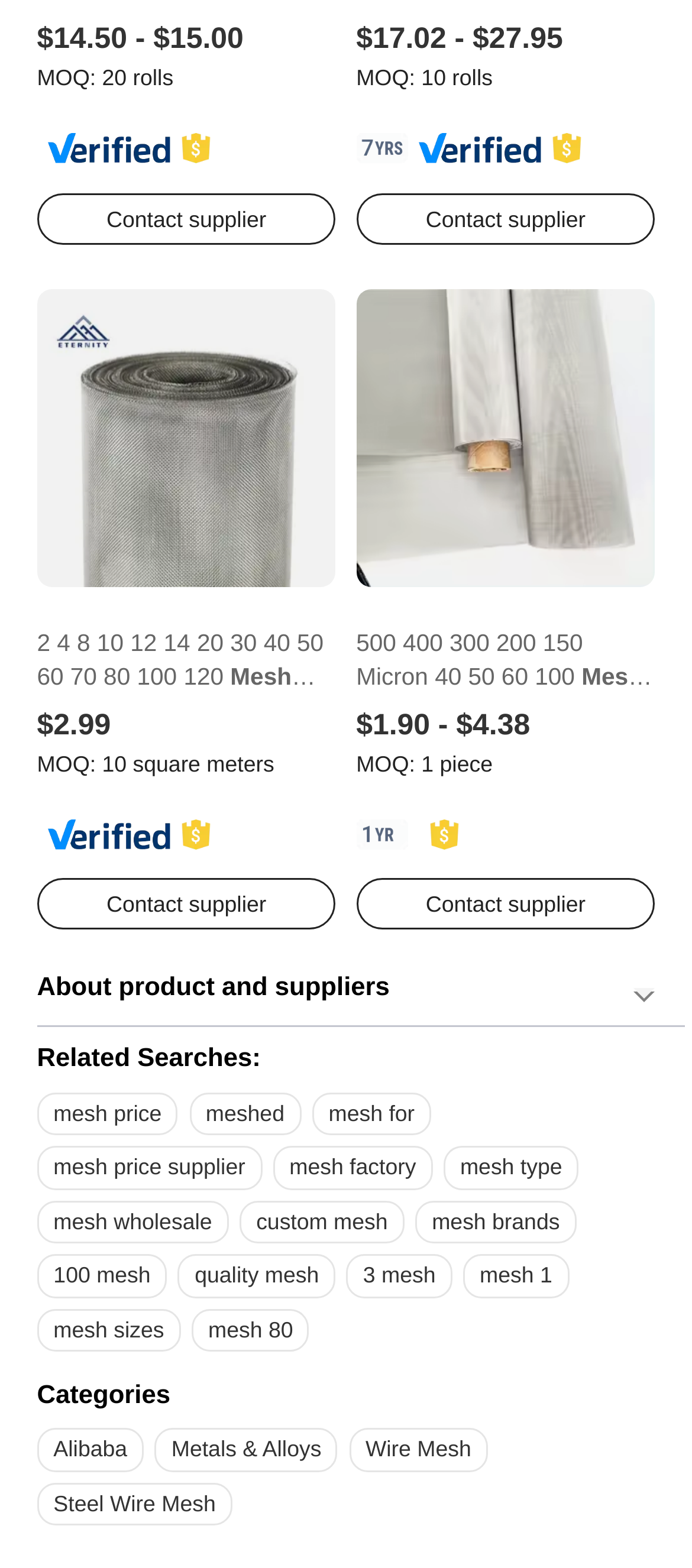Please identify the coordinates of the bounding box for the clickable region that will accomplish this instruction: "Click on Verify Code".

None